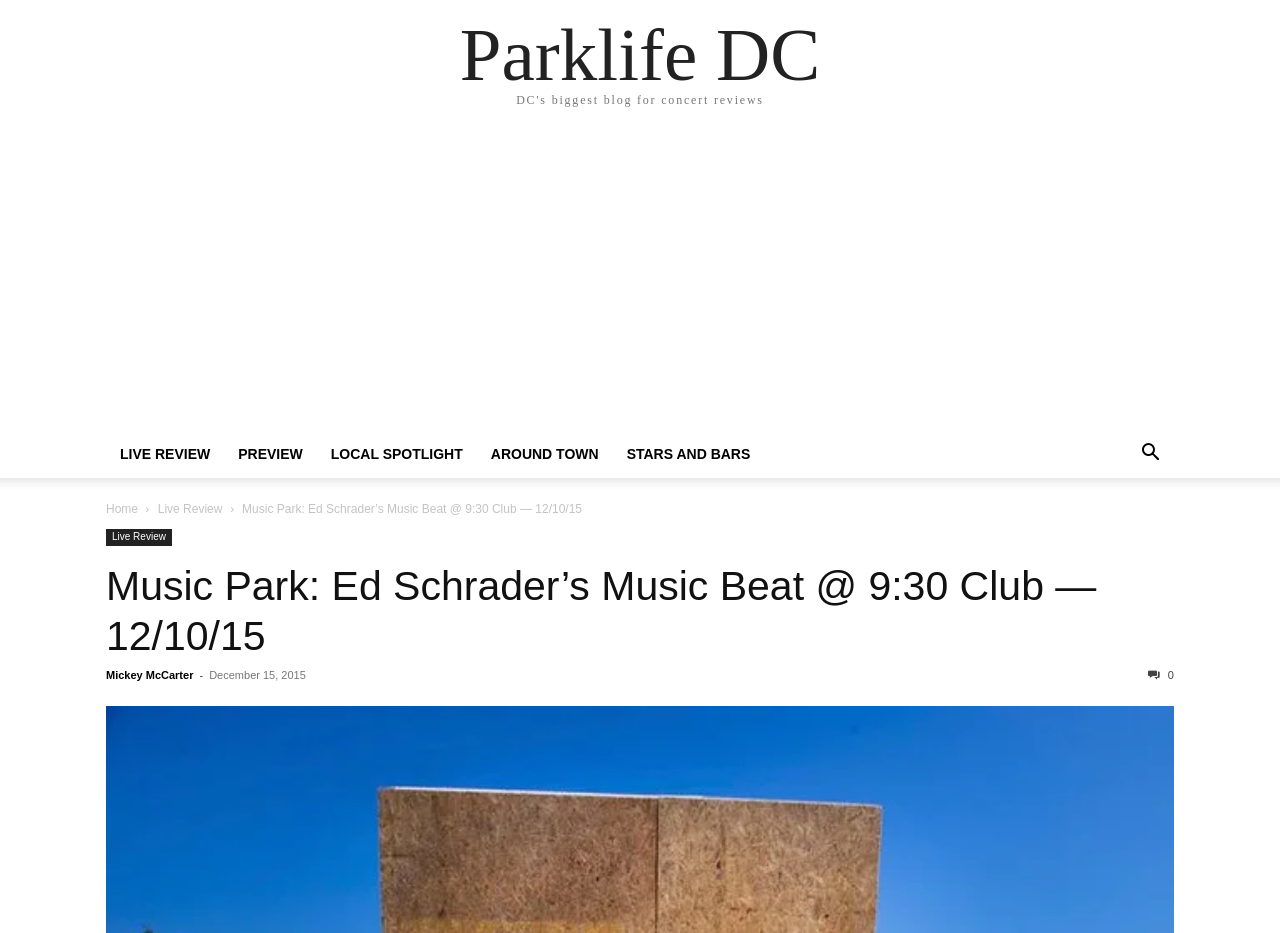What is the name of the band being reviewed?
Please use the image to provide a one-word or short phrase answer.

Ed Schrader's Music Beat